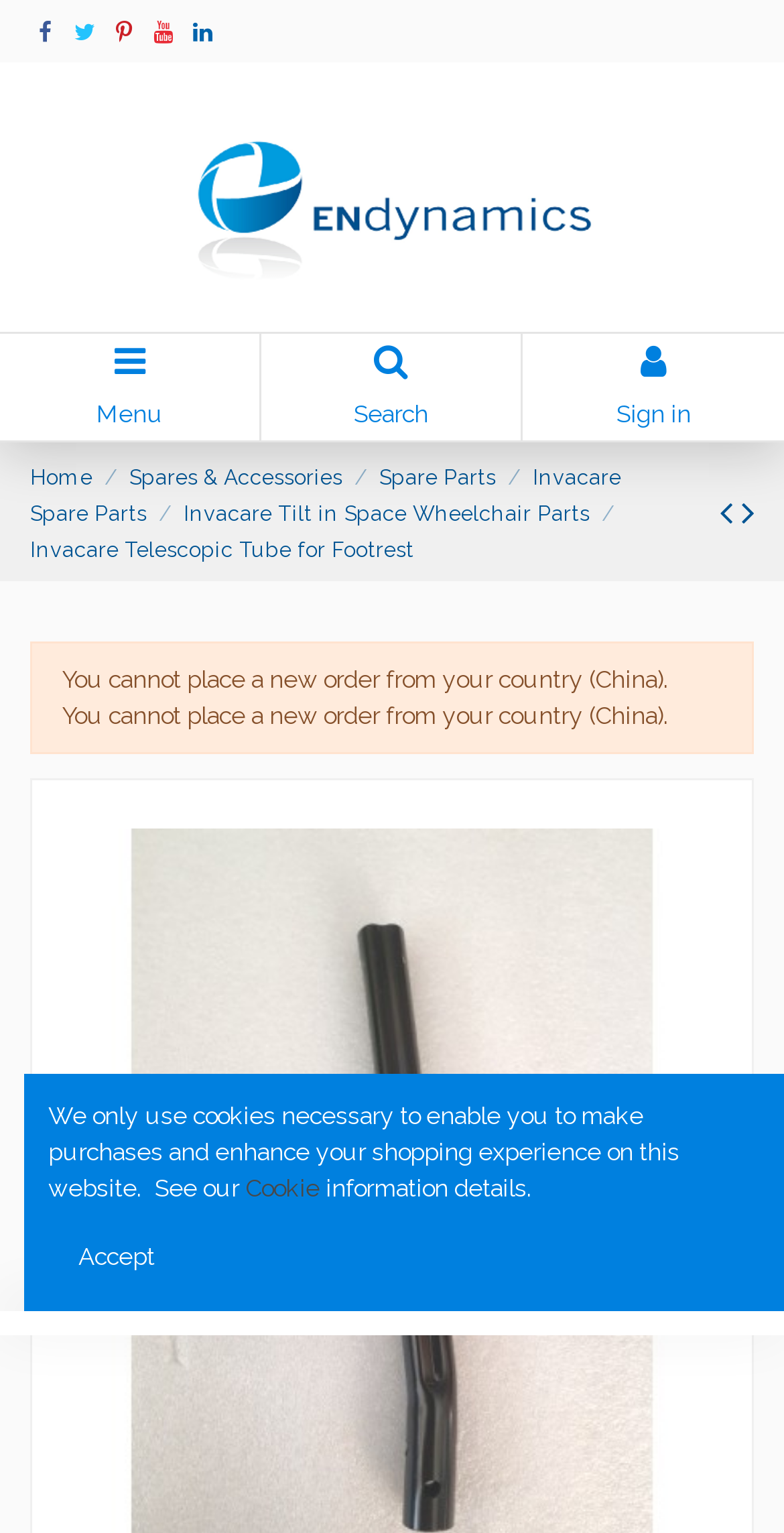Please determine the heading text of this webpage.

Invacare Telescopic Tube for Footrest